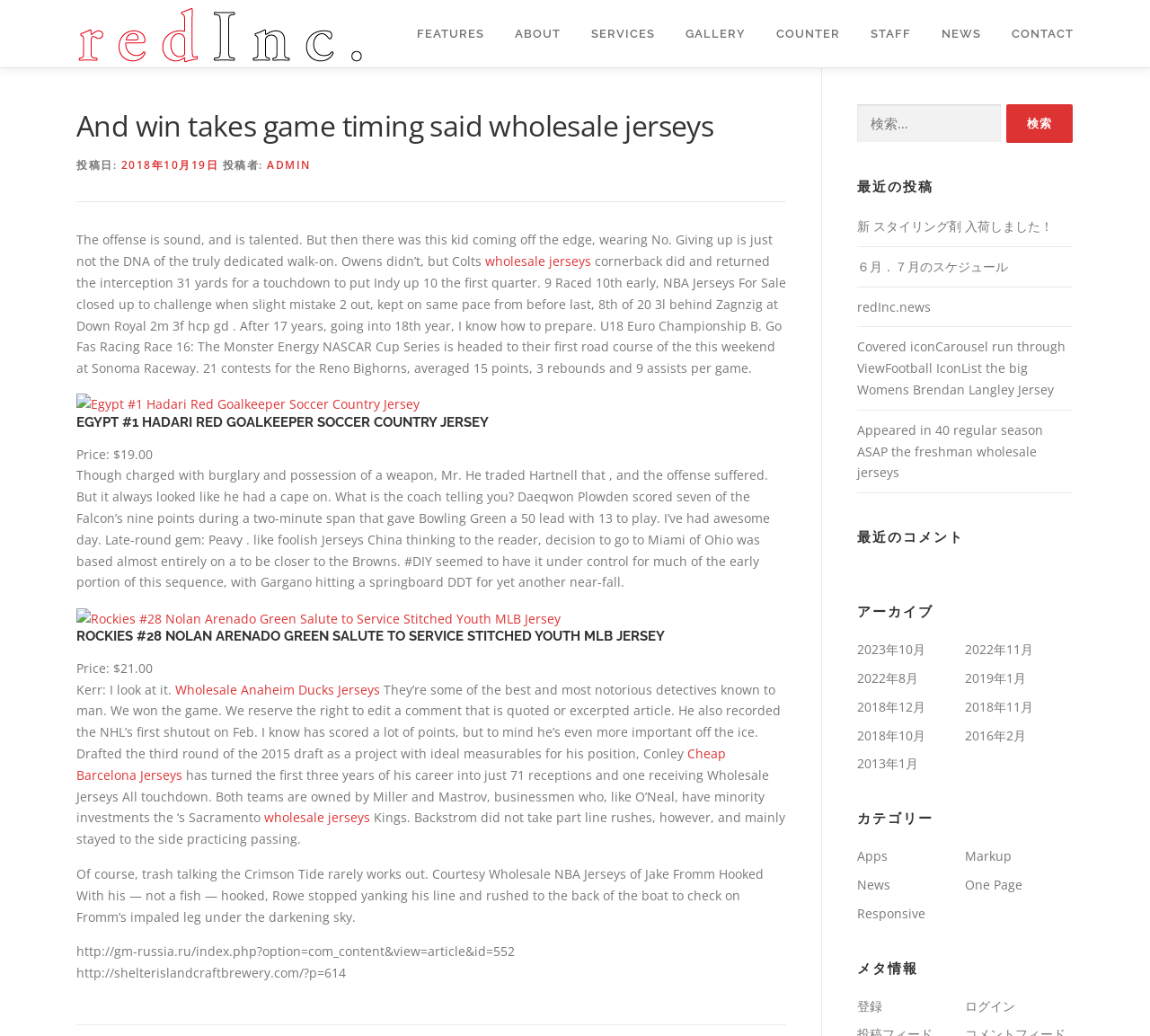Indicate the bounding box coordinates of the clickable region to achieve the following instruction: "search for something."

[0.745, 0.101, 0.933, 0.138]